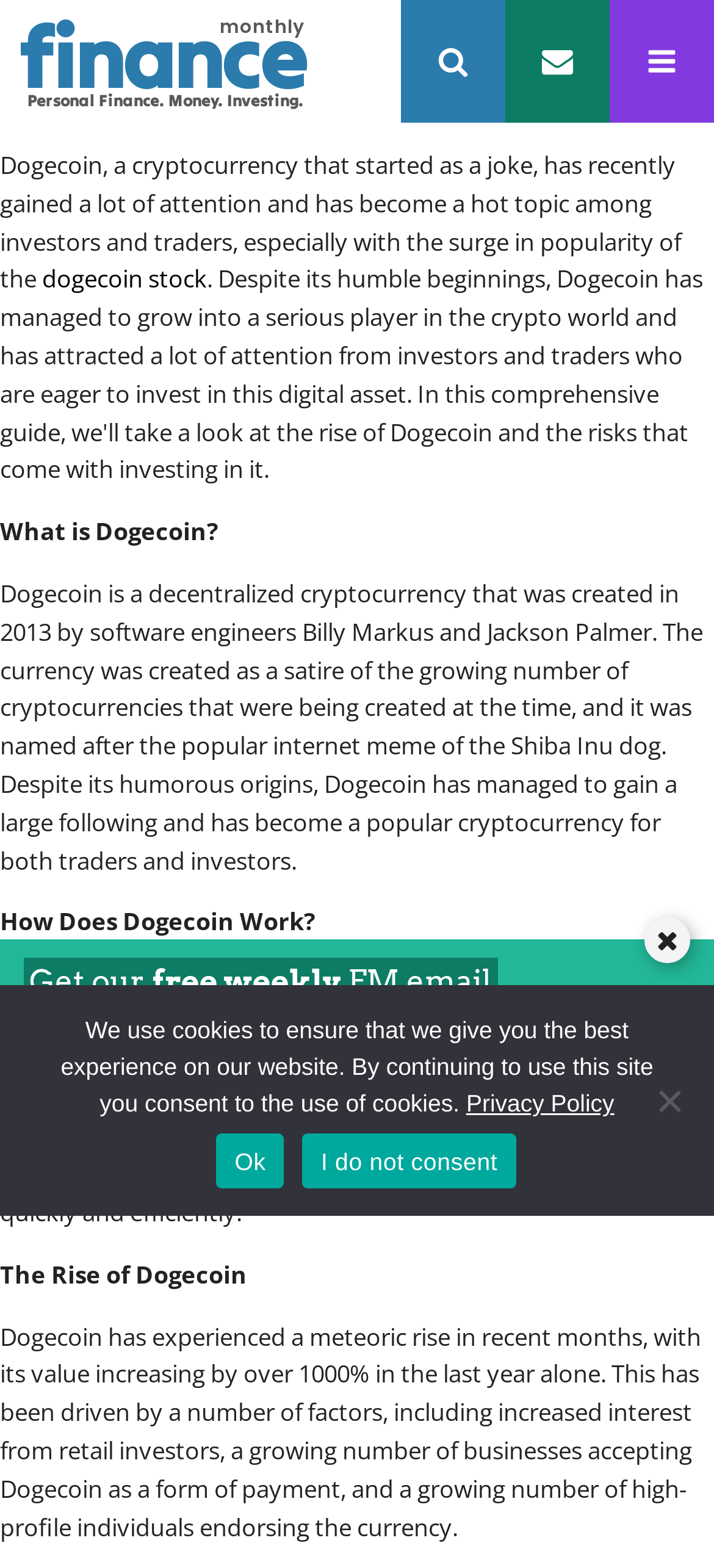What has driven the rise of Dogecoin?
Refer to the screenshot and answer in one word or phrase.

Increased interest and acceptance